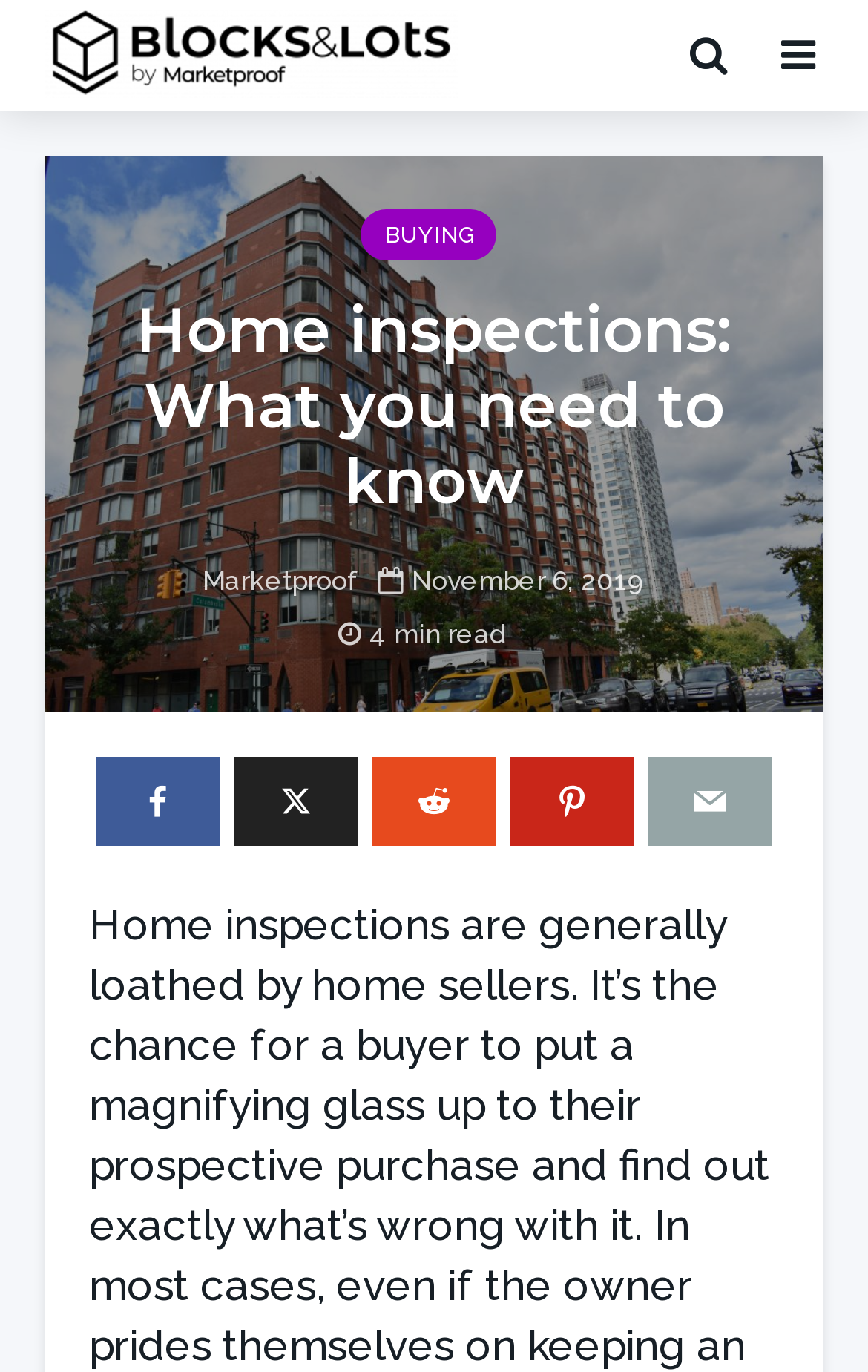Articulate a complete and detailed caption of the webpage elements.

The webpage is about home inspections, specifically in the context of buying a property in New York City. At the top left corner, there is a logo of "Blocks & Lots" with a link to the website. Below the logo, there is a navigation menu with a link to "BUYING" and another link to "Marketproof". 

The main content of the webpage is headed by a title "Home inspections: What you need to know" which is centered at the top of the page. Below the title, there is a publication date "November 6, 2019" and an estimated reading time of "4 min read" on the right side. 

On the left side of the page, there are five social media links, represented by icons, arranged vertically. These icons are for sharing the article on various platforms. The rest of the page is likely to contain the article's content, which is not explicitly described in the accessibility tree.